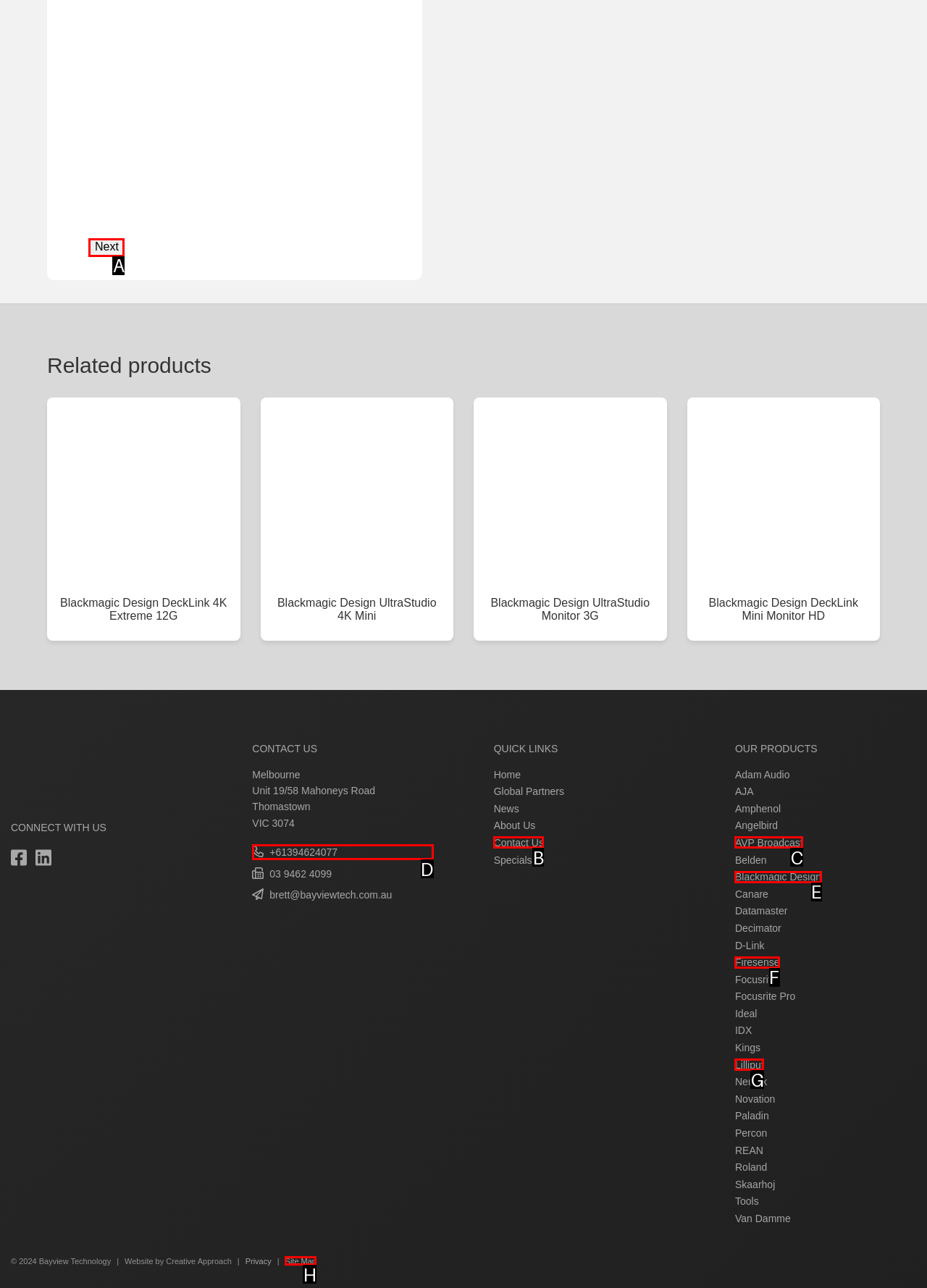Select the correct UI element to complete the task: Go to top of the page
Please provide the letter of the chosen option.

None